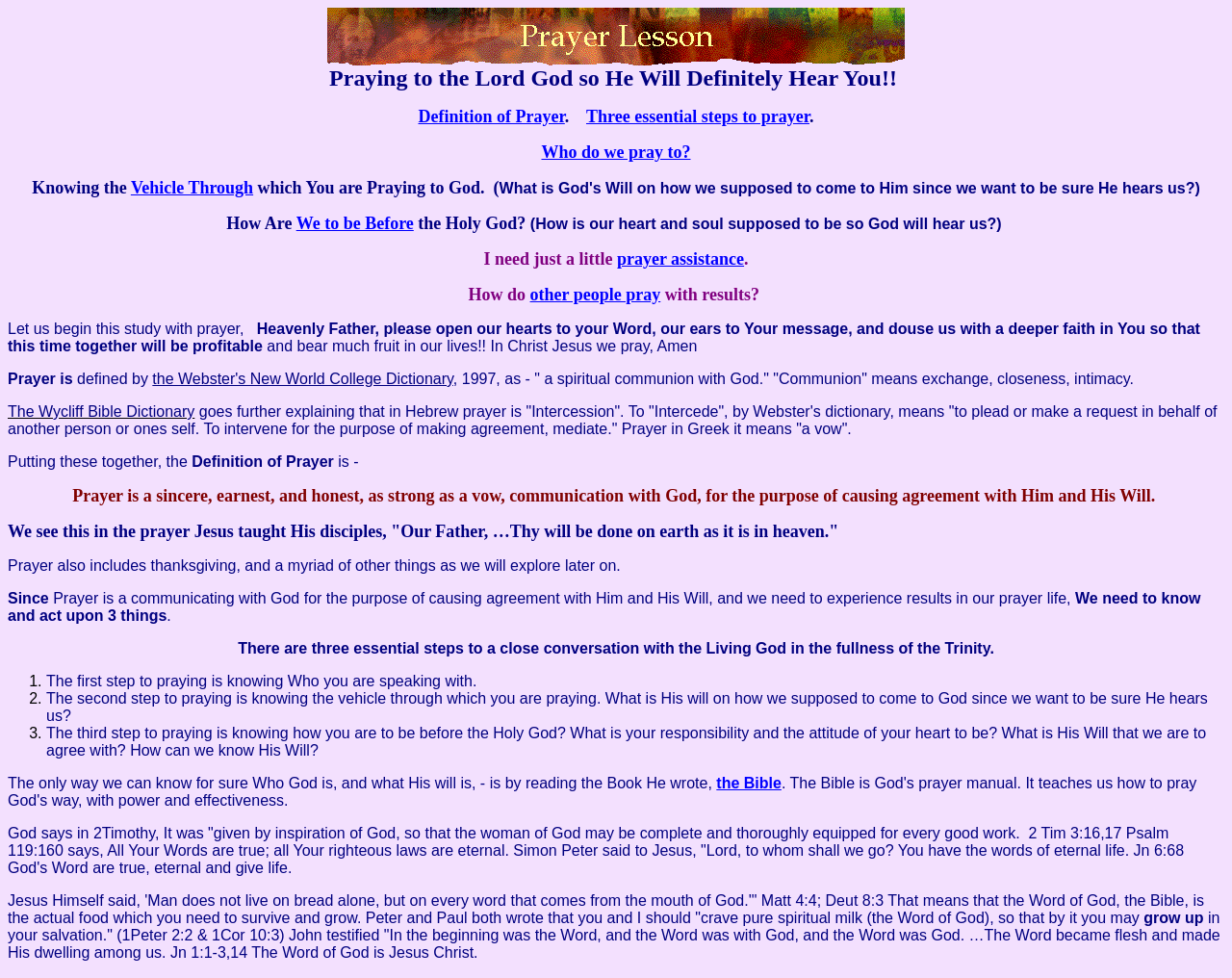Determine the bounding box coordinates of the region to click in order to accomplish the following instruction: "Click on 'Definition of Prayer'". Provide the coordinates as four float numbers between 0 and 1, specifically [left, top, right, bottom].

[0.339, 0.109, 0.458, 0.129]